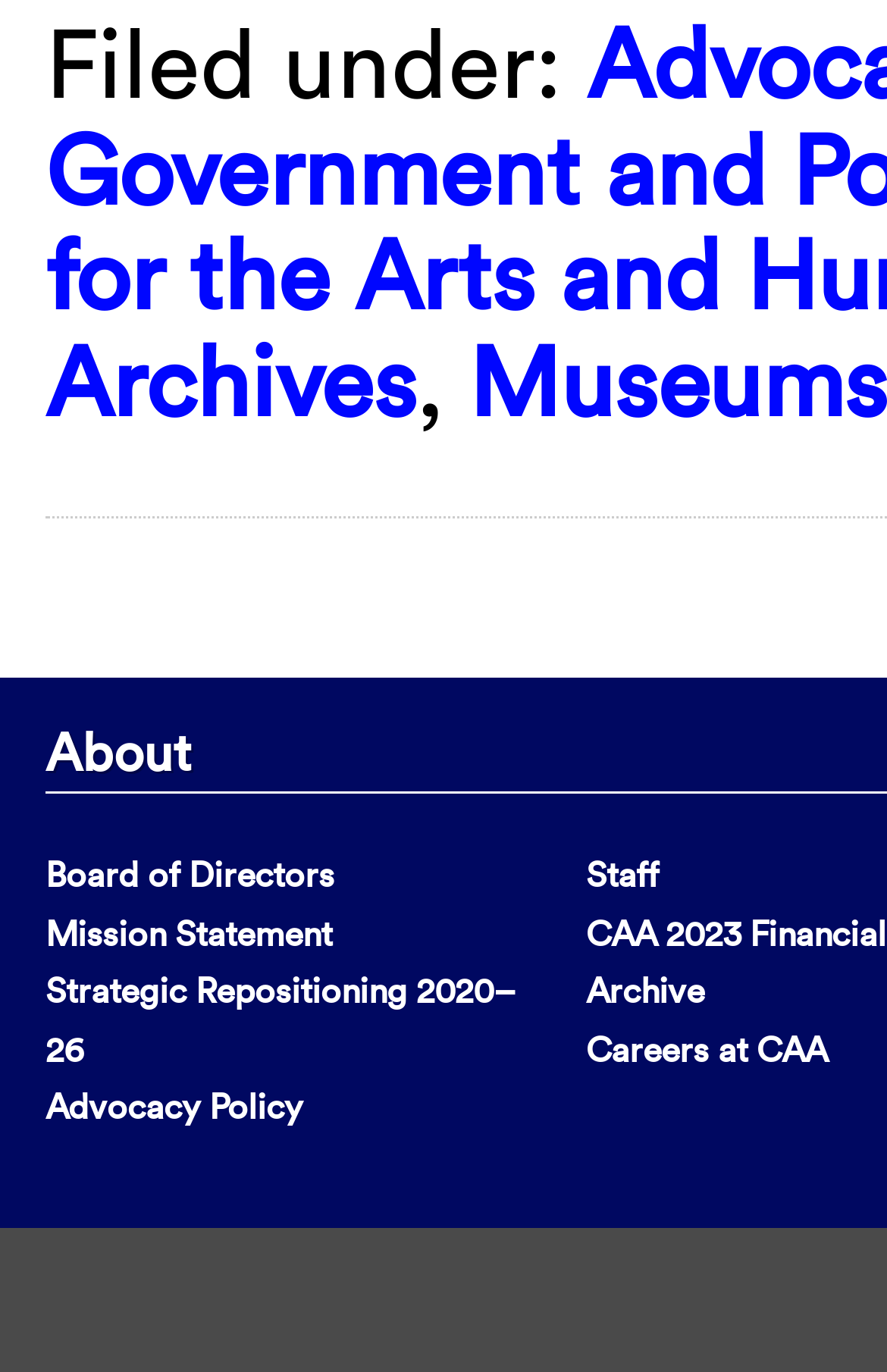Specify the bounding box coordinates of the area to click in order to follow the given instruction: "read mission statement."

[0.051, 0.664, 0.374, 0.696]